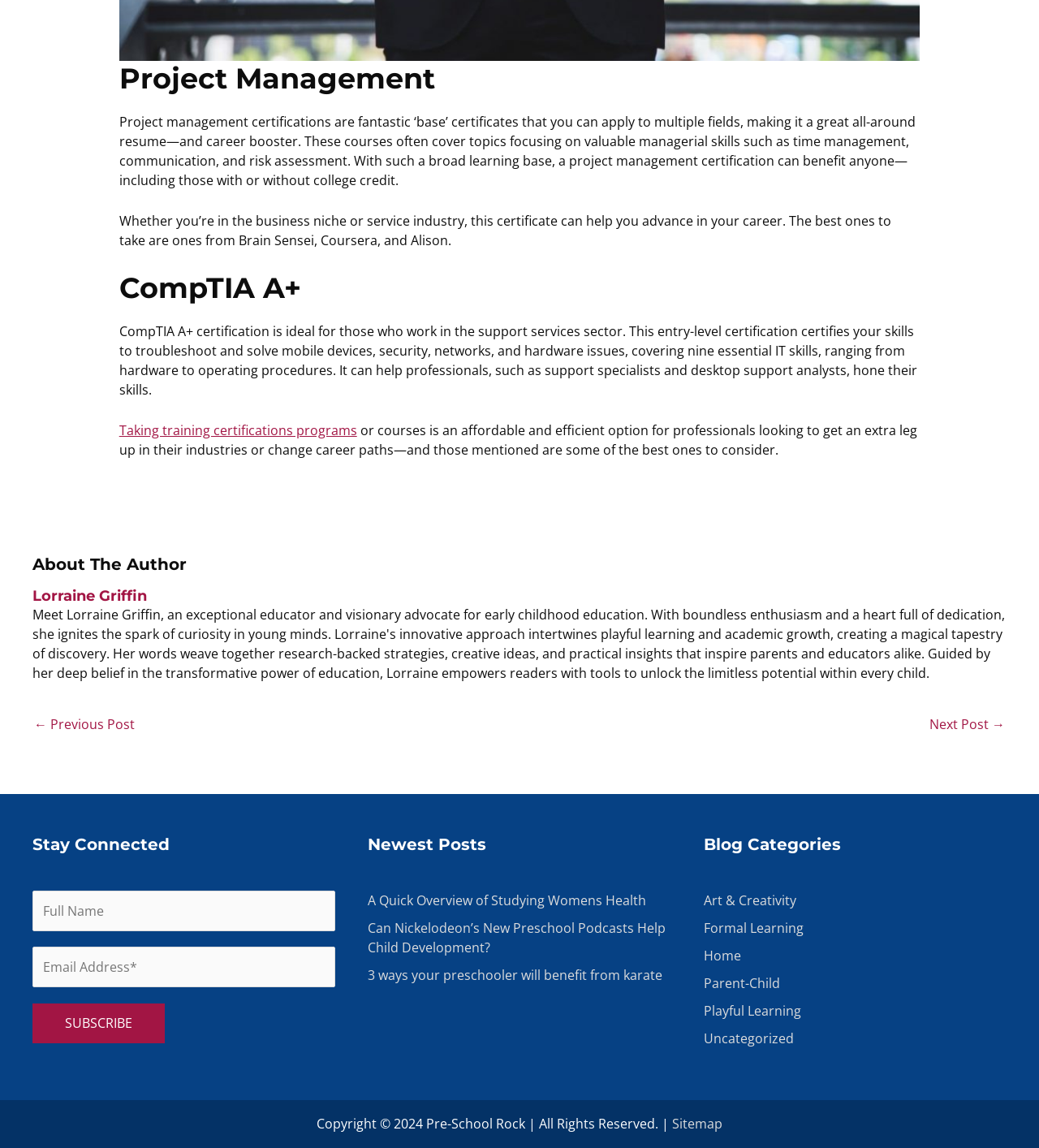Can you find the bounding box coordinates for the element that needs to be clicked to execute this instruction: "View the sitemap"? The coordinates should be given as four float numbers between 0 and 1, i.e., [left, top, right, bottom].

[0.647, 0.971, 0.695, 0.986]